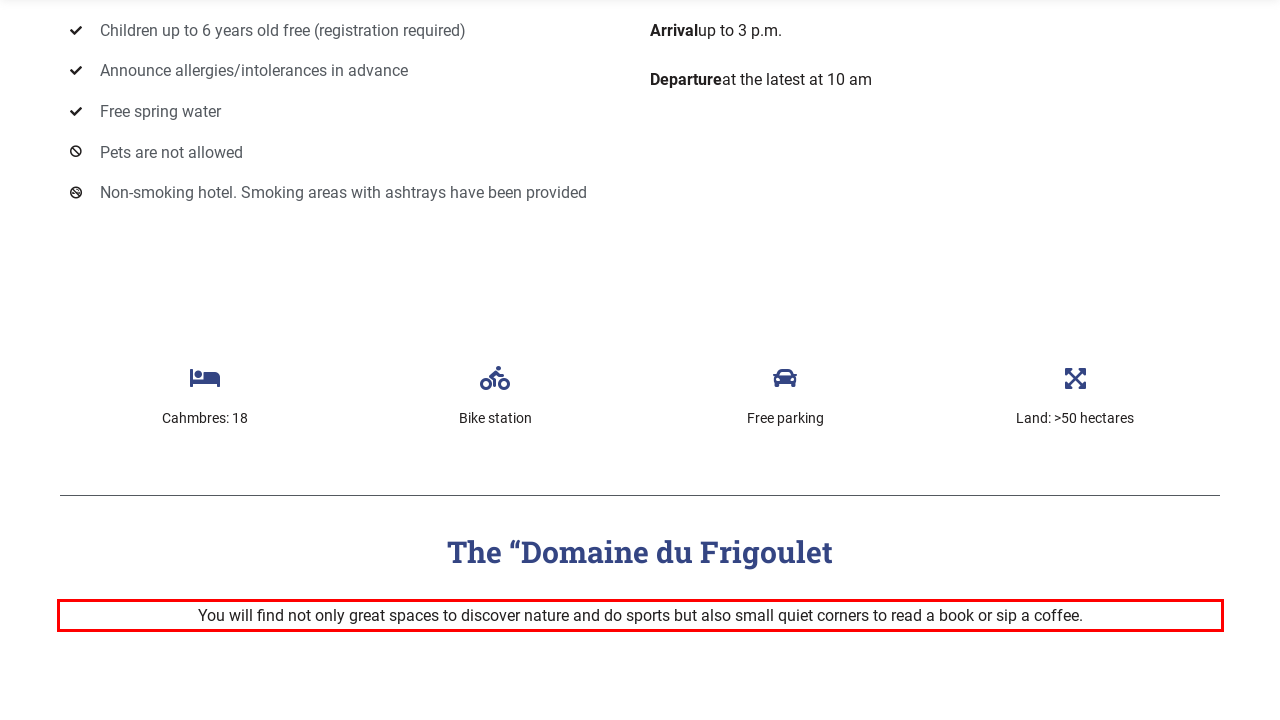Observe the screenshot of the webpage that includes a red rectangle bounding box. Conduct OCR on the content inside this red bounding box and generate the text.

You will find not only great spaces to discover nature and do sports but also small quiet corners to read a book or sip a coffee.